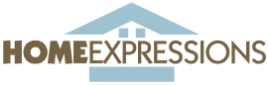Look at the image and answer the question in detail:
What is above the text in the logo?

The logo of 'Home Expressions' includes a simplistic representation of a house with a pitched roof above the text, which serves as a graphic element that emphasizes the focus on home-related themes.